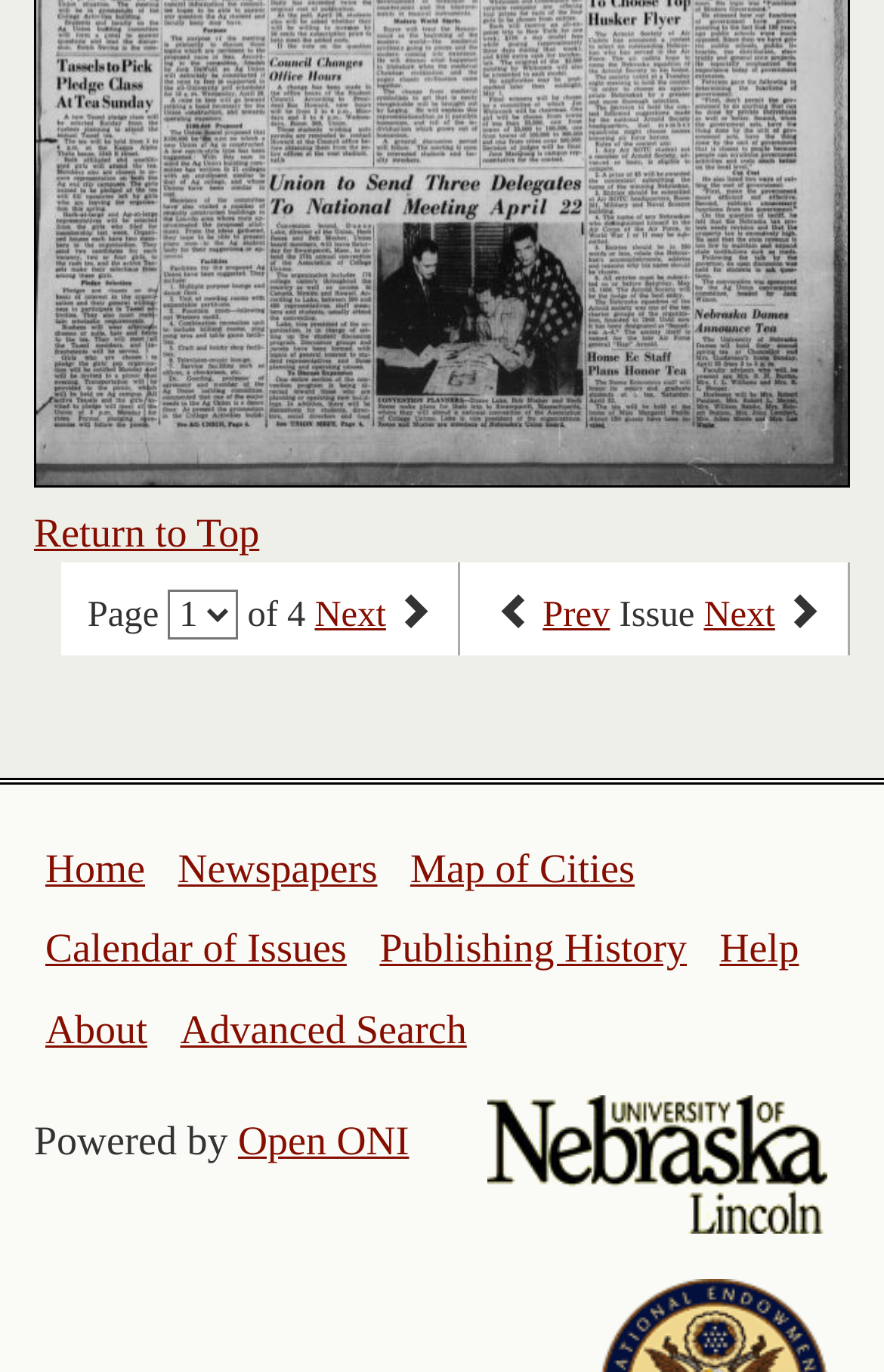Please find and report the bounding box coordinates of the element to click in order to perform the following action: "go to the next page". The coordinates should be expressed as four float numbers between 0 and 1, in the format [left, top, right, bottom].

[0.356, 0.433, 0.437, 0.463]